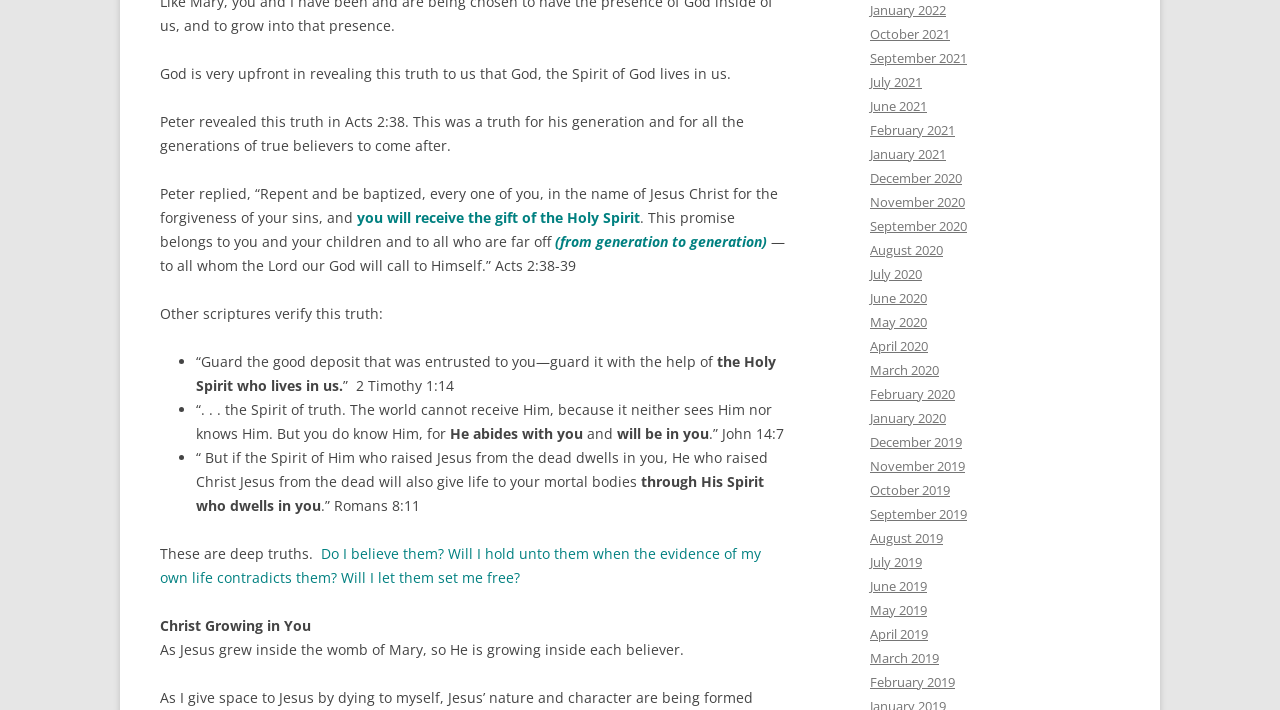What is the theme of the text 'Christ Growing in You'?
Could you answer the question with a detailed and thorough explanation?

The theme of the text 'Christ Growing in You' is the idea that just as Jesus grew inside the womb of Mary, He is also growing inside each believer. This suggests that believers are to nurture and cultivate the presence of Christ in their lives, allowing Him to grow and mature in them.